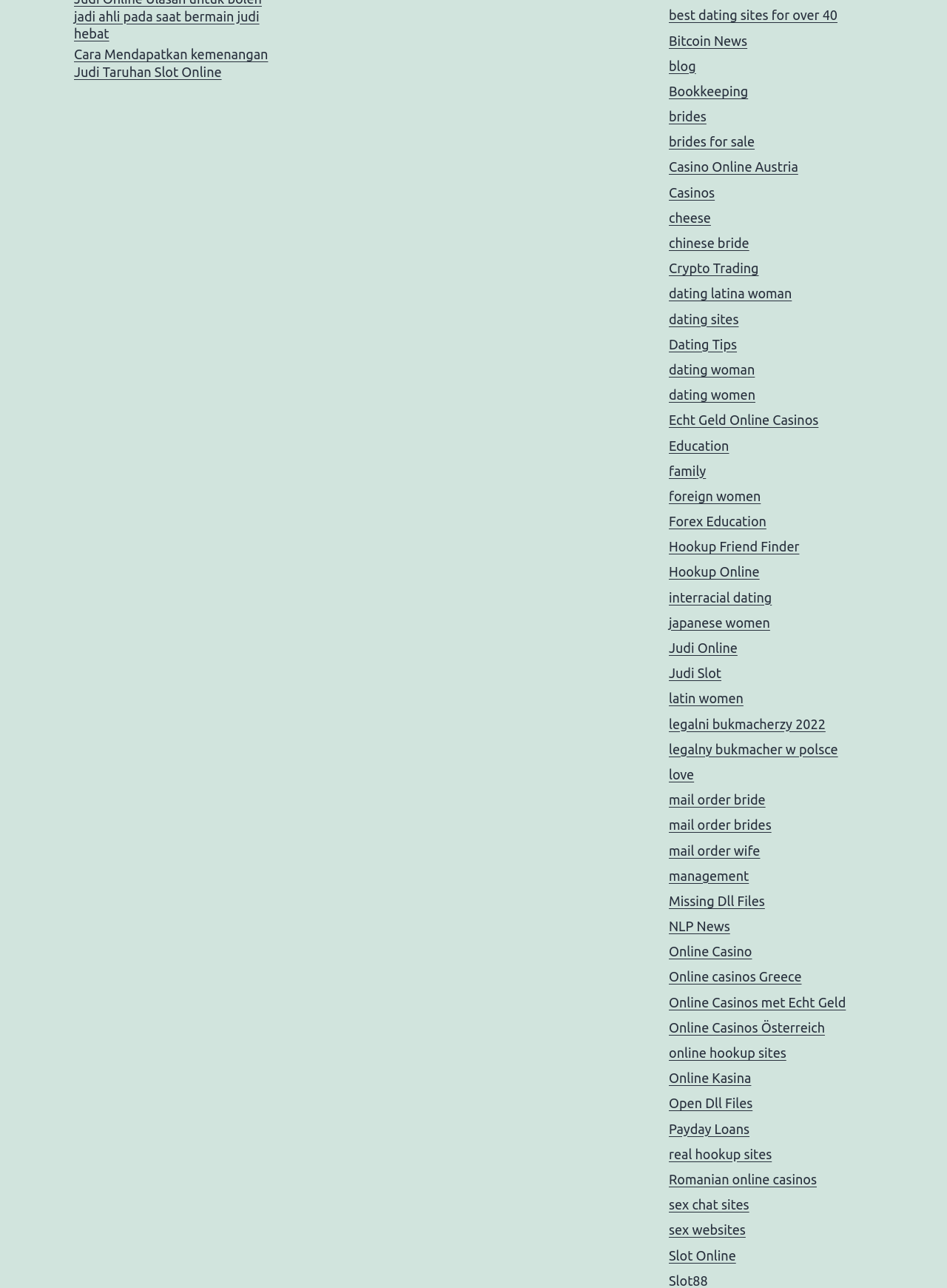Identify the bounding box coordinates of the region that should be clicked to execute the following instruction: "Read about Crypto Trading".

[0.706, 0.202, 0.801, 0.214]